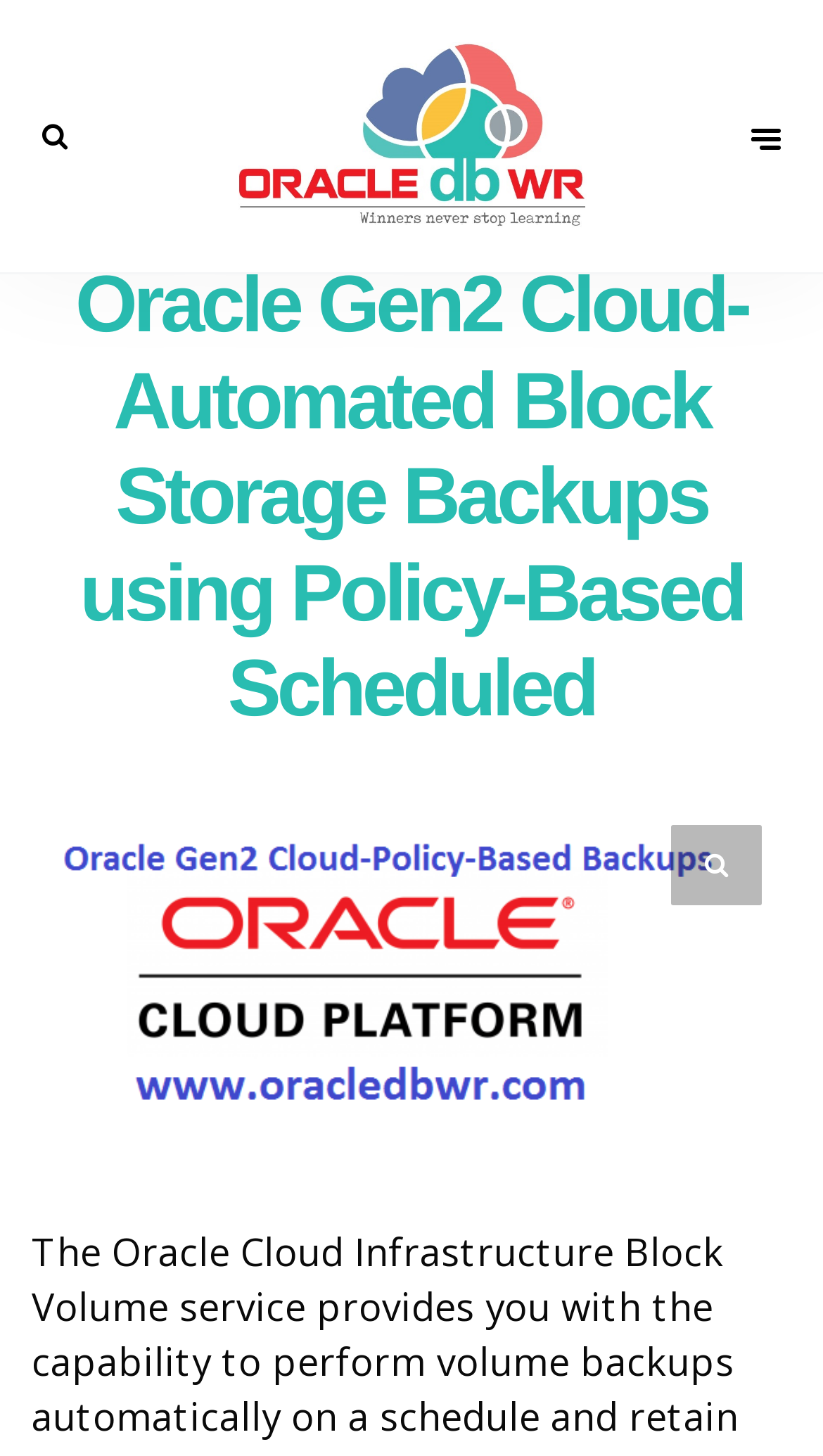What is the icon on the top left corner?
Please use the image to provide a one-word or short phrase answer.

Oracledbwr